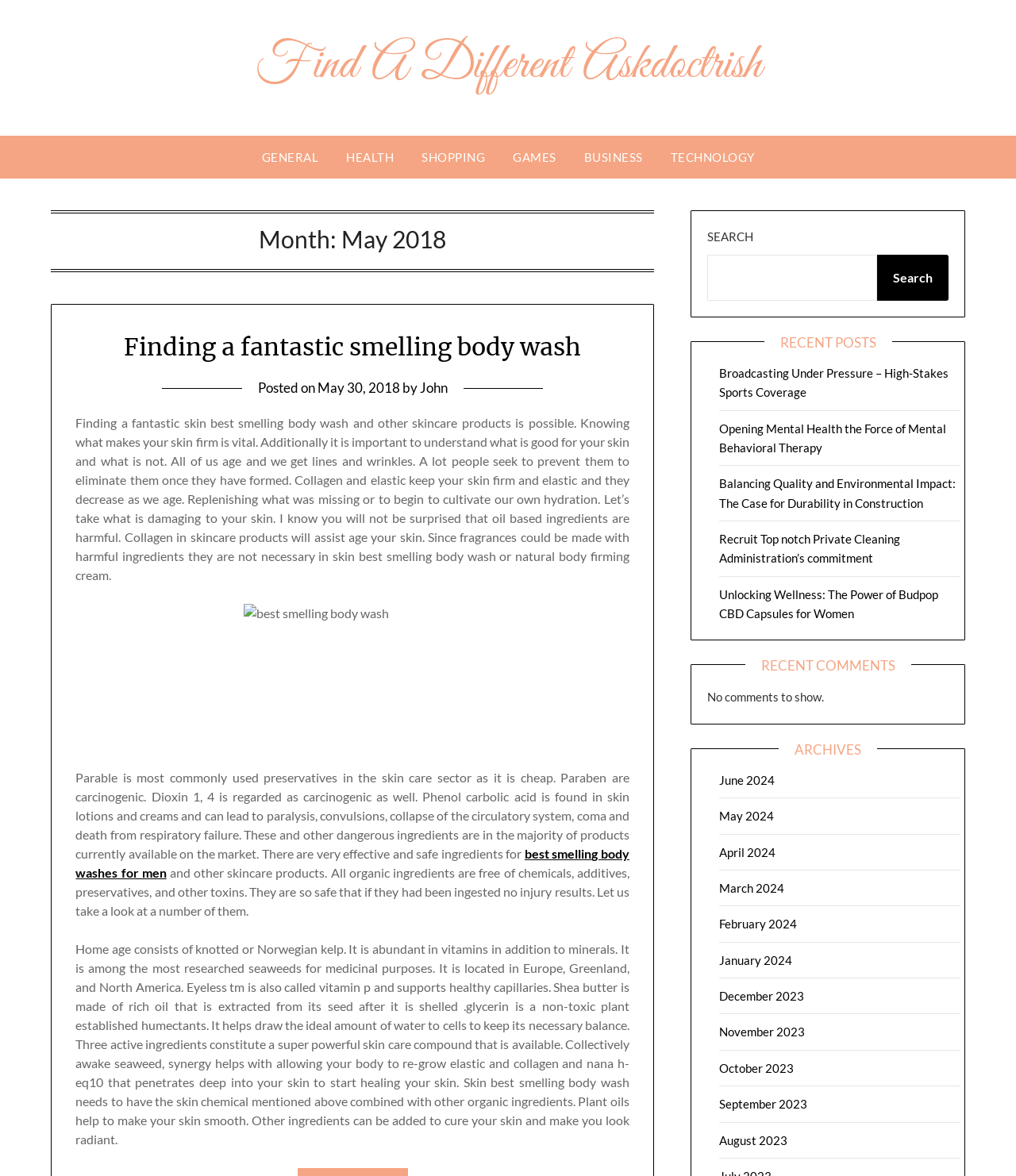Locate the bounding box coordinates of the clickable element to fulfill the following instruction: "Search for something". Provide the coordinates as four float numbers between 0 and 1 in the format [left, top, right, bottom].

None